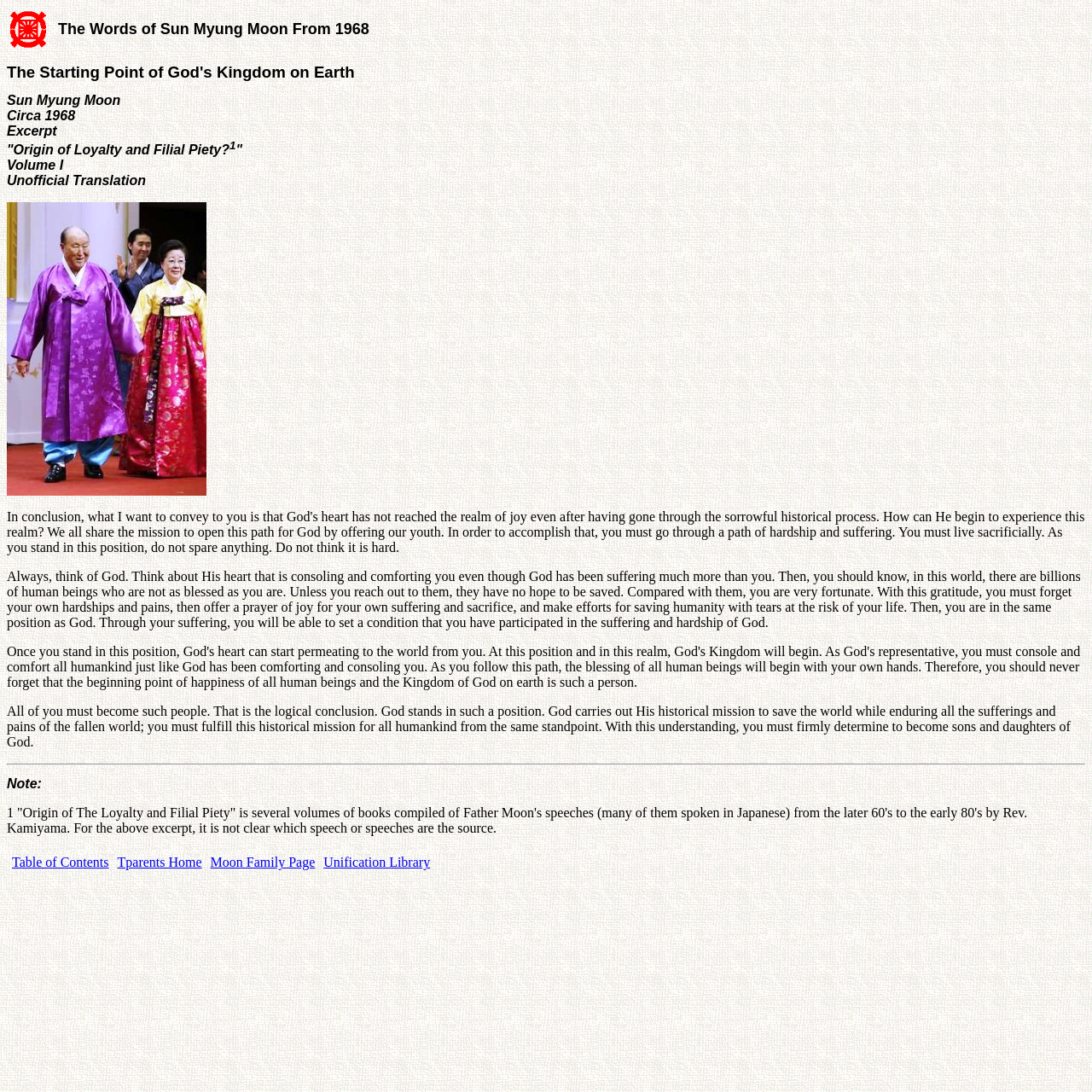Give a concise answer using only one word or phrase for this question:
What is the title of the first heading?

The Starting Point of God's Kingdom on Earth